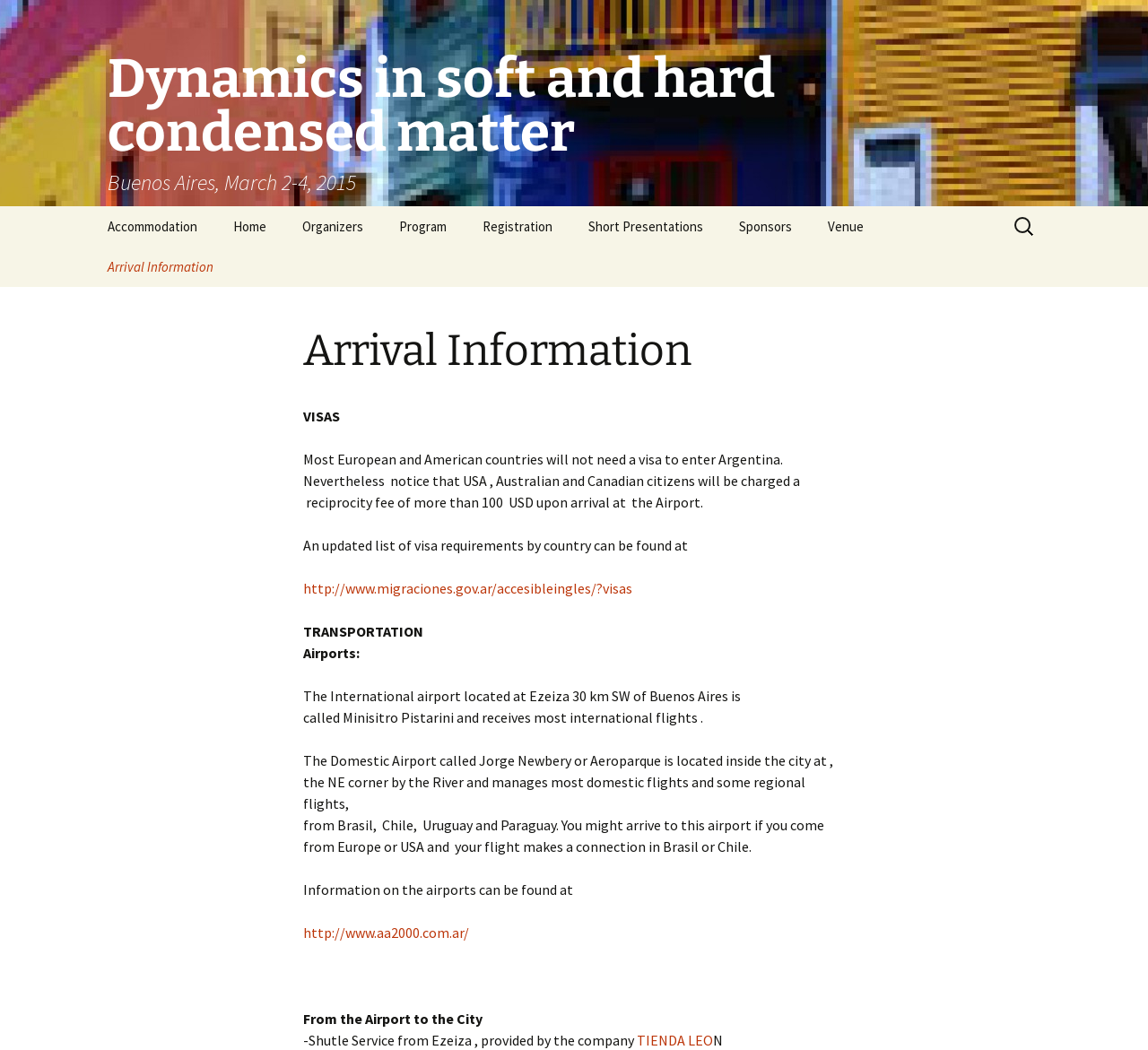What is the name of the domestic airport in Buenos Aires?
Based on the visual details in the image, please answer the question thoroughly.

The webpage mentions that the domestic airport is called Jorge Newbery or Aeroparque, and it is located inside the city at the NE corner by the River, managing most domestic flights and some regional flights.